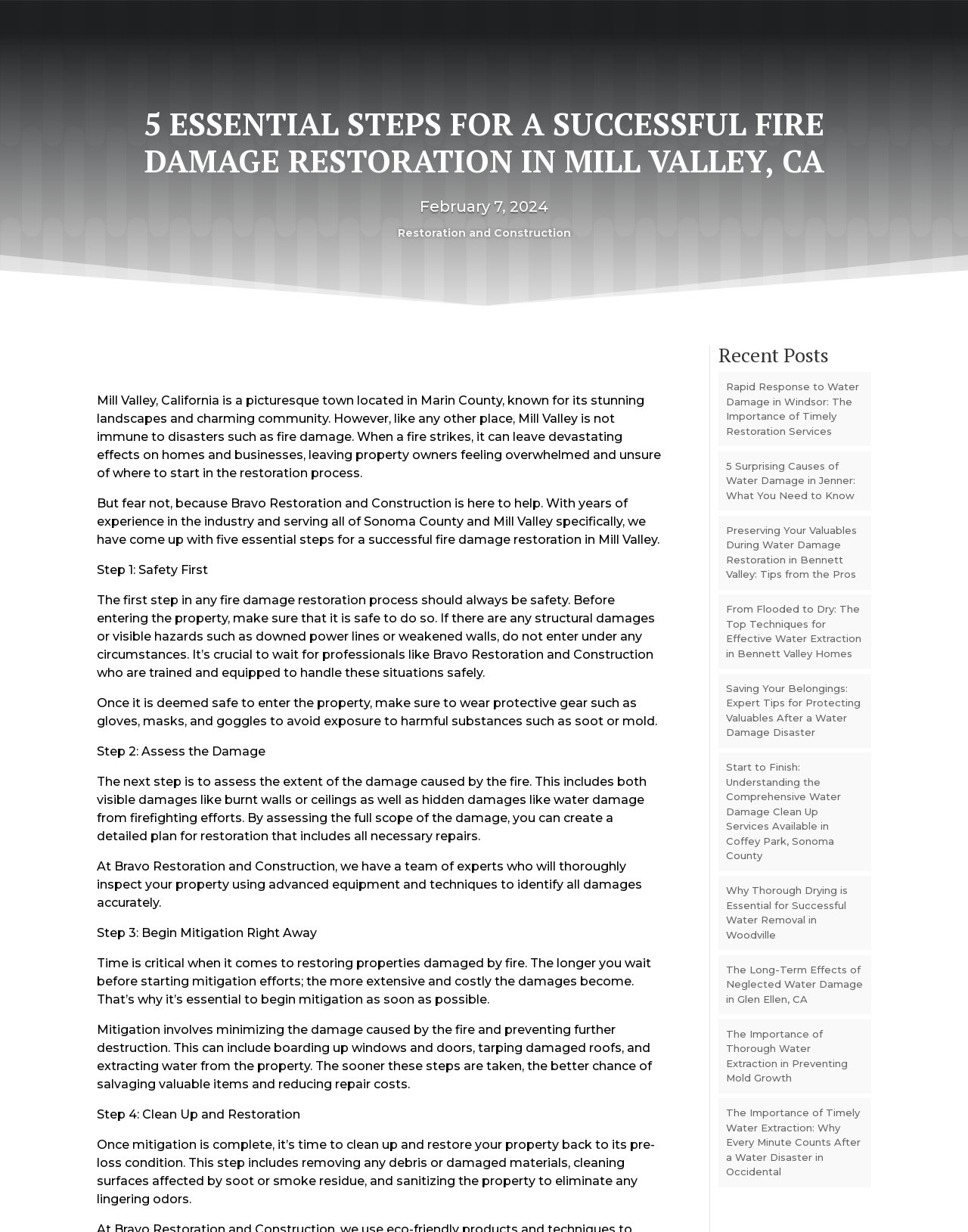Identify the bounding box coordinates of the section to be clicked to complete the task described by the following instruction: "Click the link to learn about Restoration and Construction". The coordinates should be four float numbers between 0 and 1, formatted as [left, top, right, bottom].

[0.411, 0.184, 0.589, 0.195]